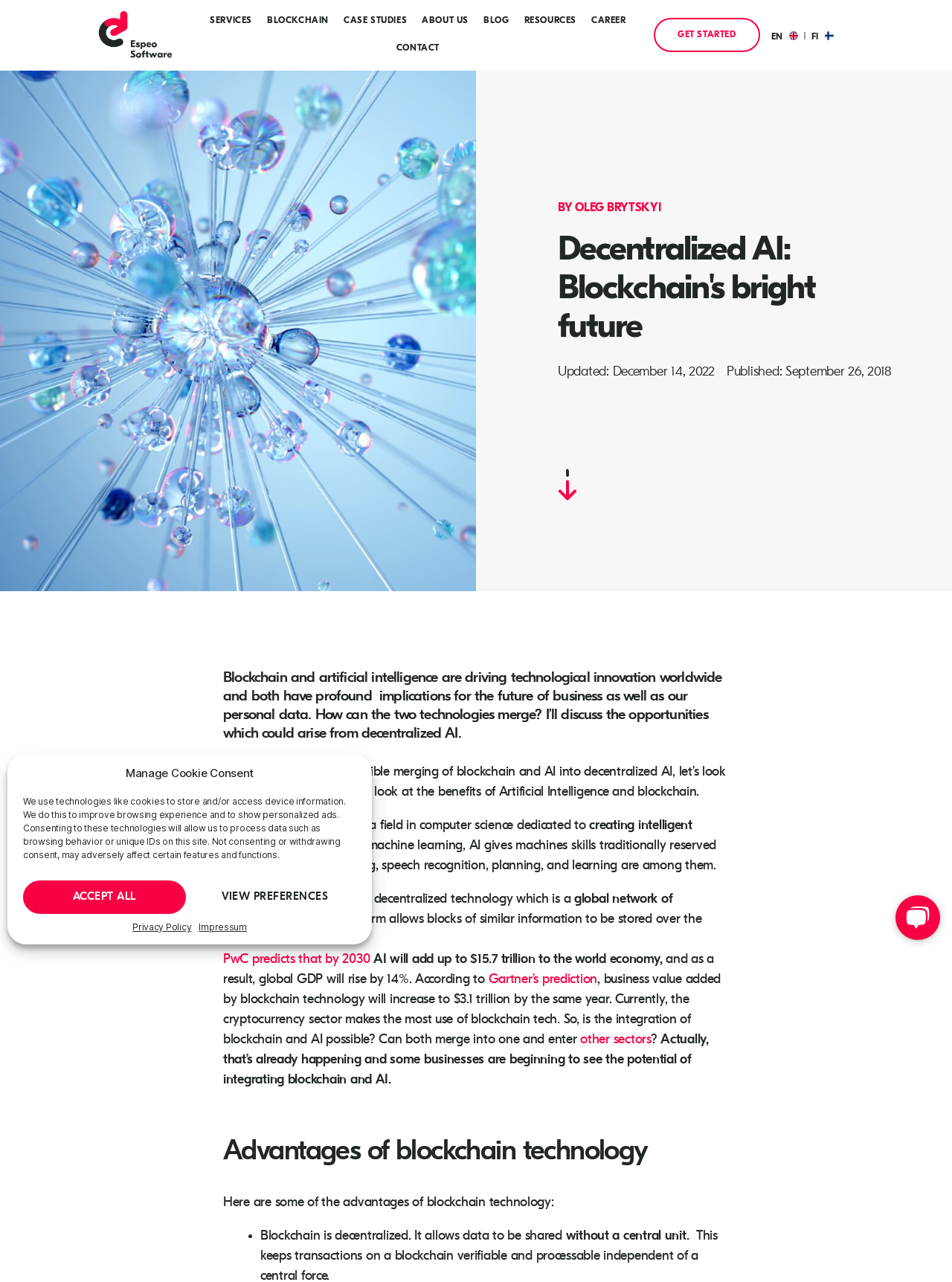Determine the bounding box coordinates of the clickable region to execute the instruction: "Select the 'SERVICES' menu". The coordinates should be four float numbers between 0 and 1, denoted as [left, top, right, bottom].

[0.213, 0.006, 0.273, 0.027]